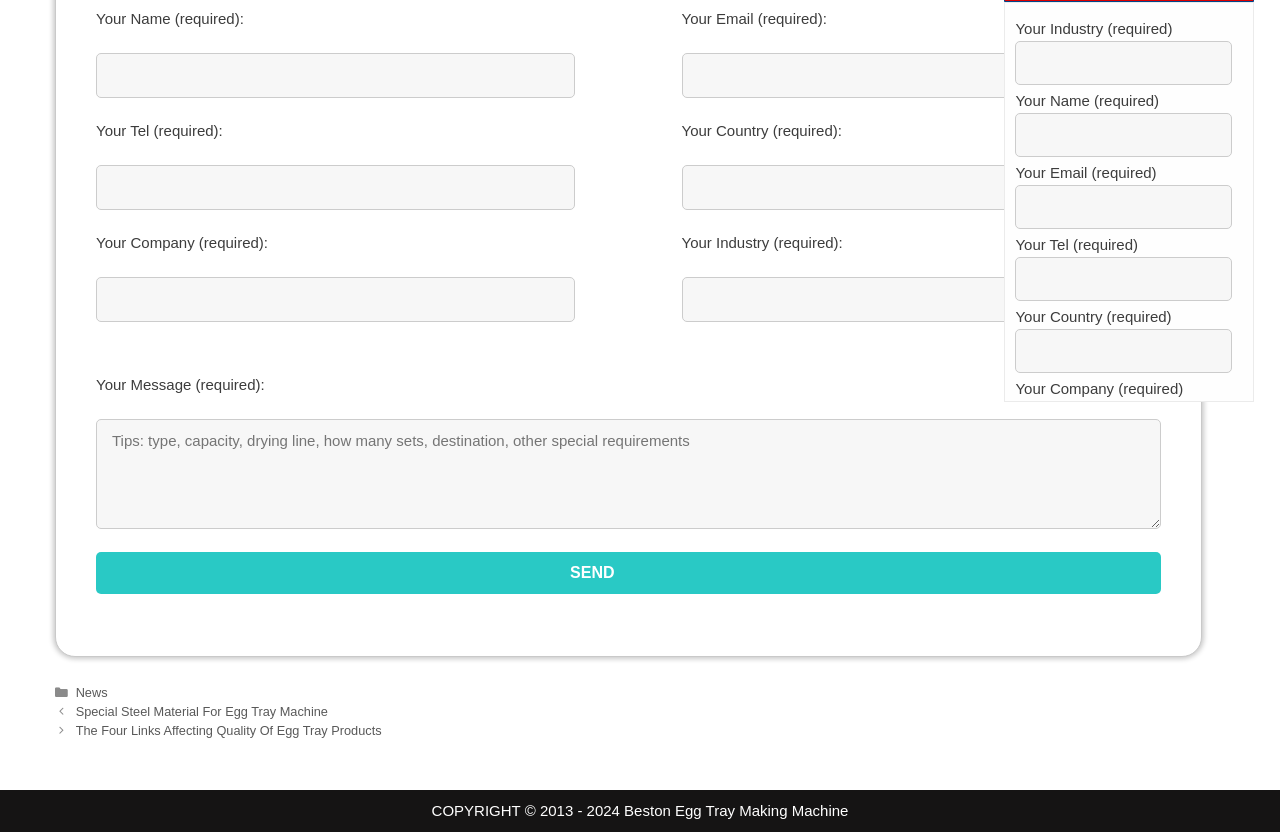Could you determine the bounding box coordinates of the clickable element to complete the instruction: "Type your email"? Provide the coordinates as four float numbers between 0 and 1, i.e., [left, top, right, bottom].

[0.532, 0.064, 0.907, 0.117]